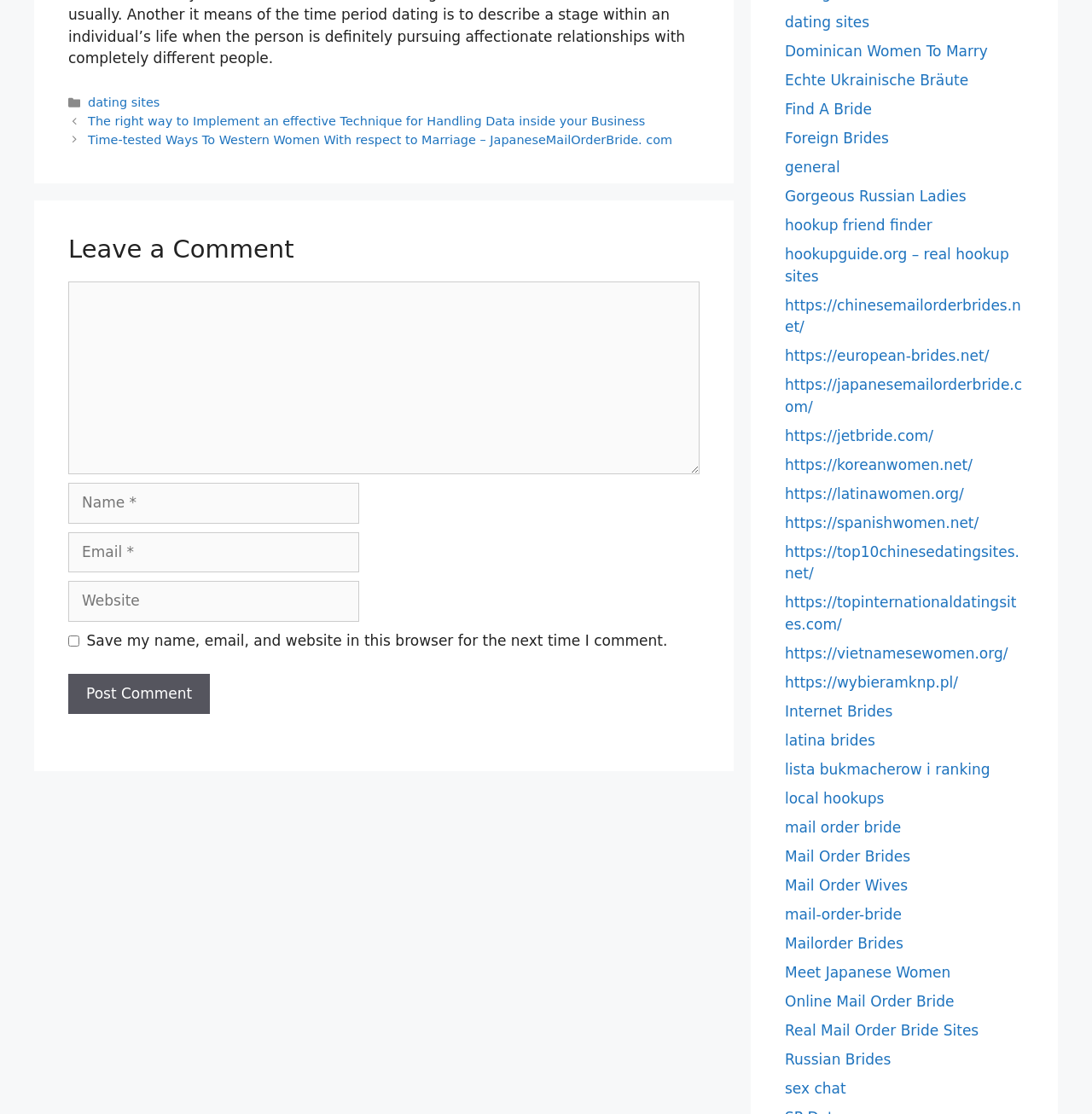Is the 'Website' field required in the comment section?
Based on the image, provide your answer in one word or phrase.

No